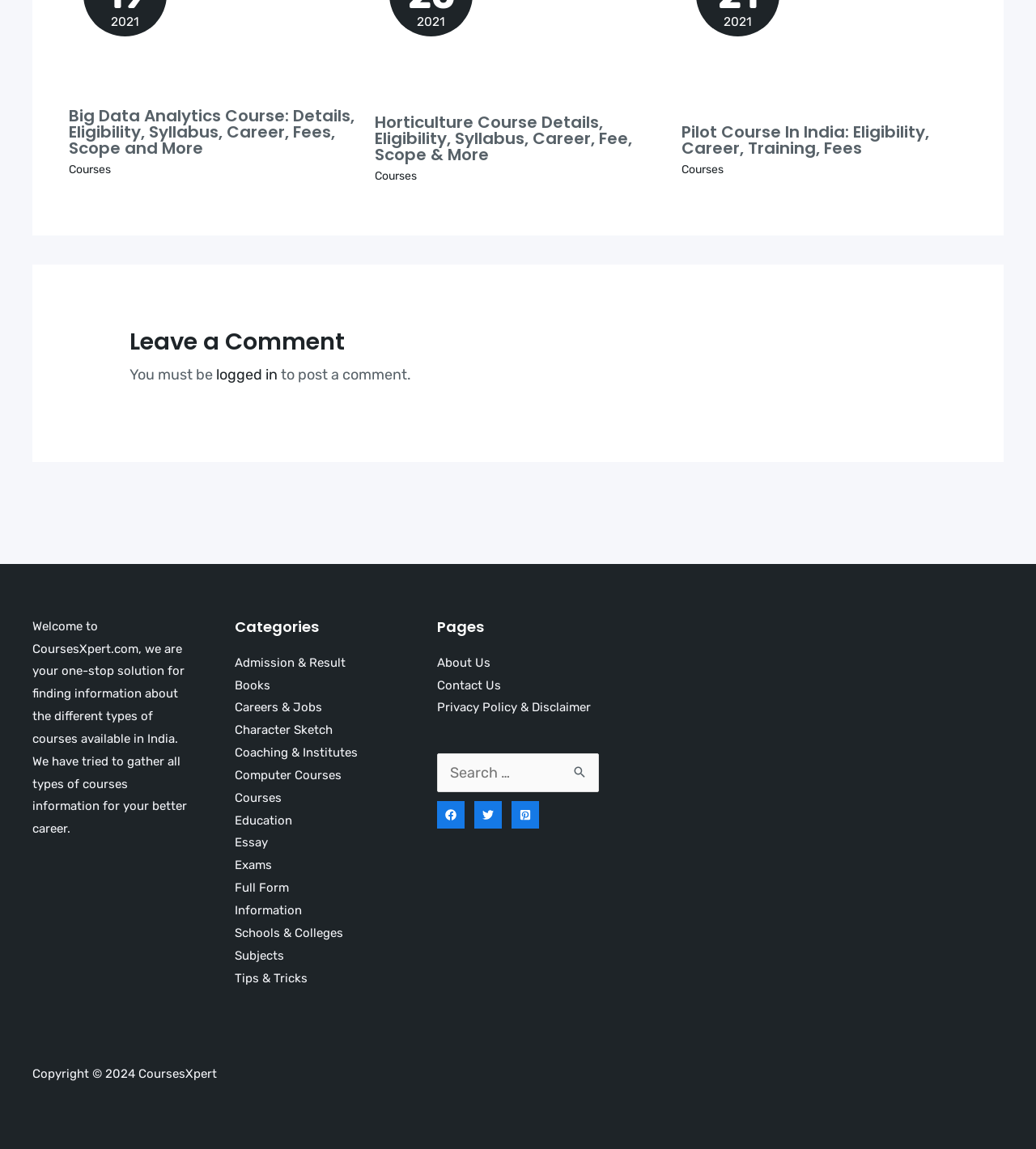What social media platforms are linked in the footer?
Based on the visual, give a brief answer using one word or a short phrase.

Facebook, Twitter, Pinterest